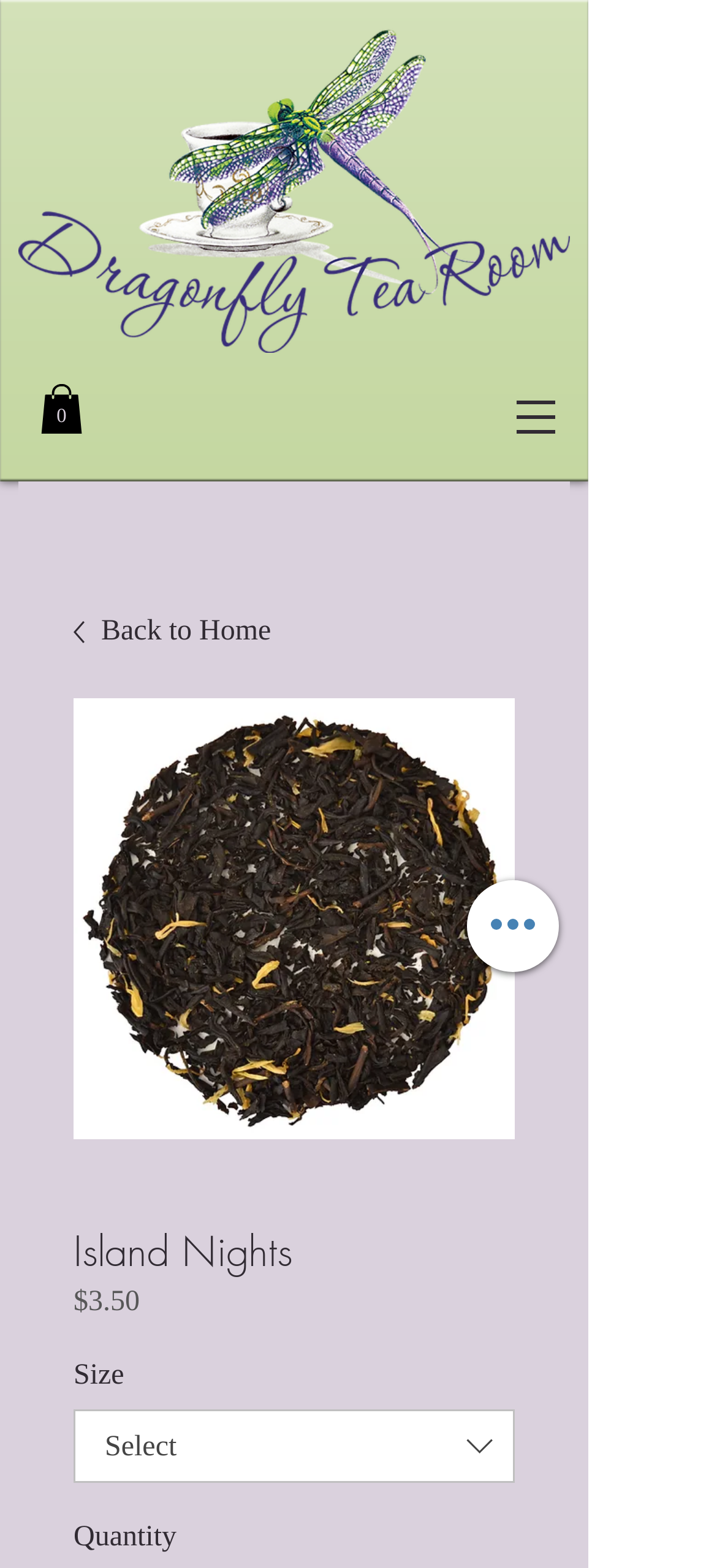How many items are in the cart?
Based on the image, give a one-word or short phrase answer.

0